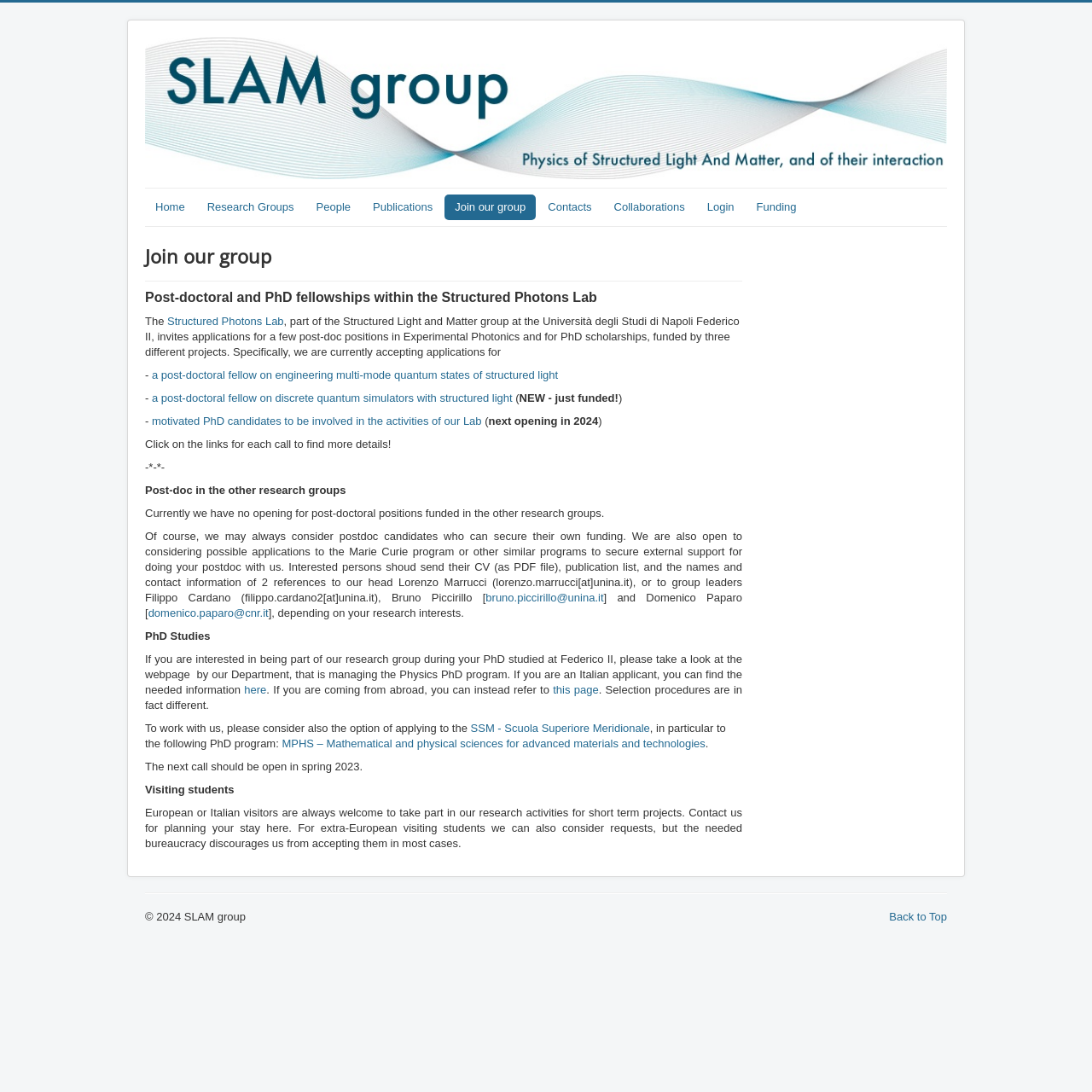Find the bounding box coordinates of the element to click in order to complete this instruction: "Click on the 'a post-doctoral fellow on engineering multi-mode quantum states of structured light' link". The bounding box coordinates must be four float numbers between 0 and 1, denoted as [left, top, right, bottom].

[0.139, 0.337, 0.514, 0.349]